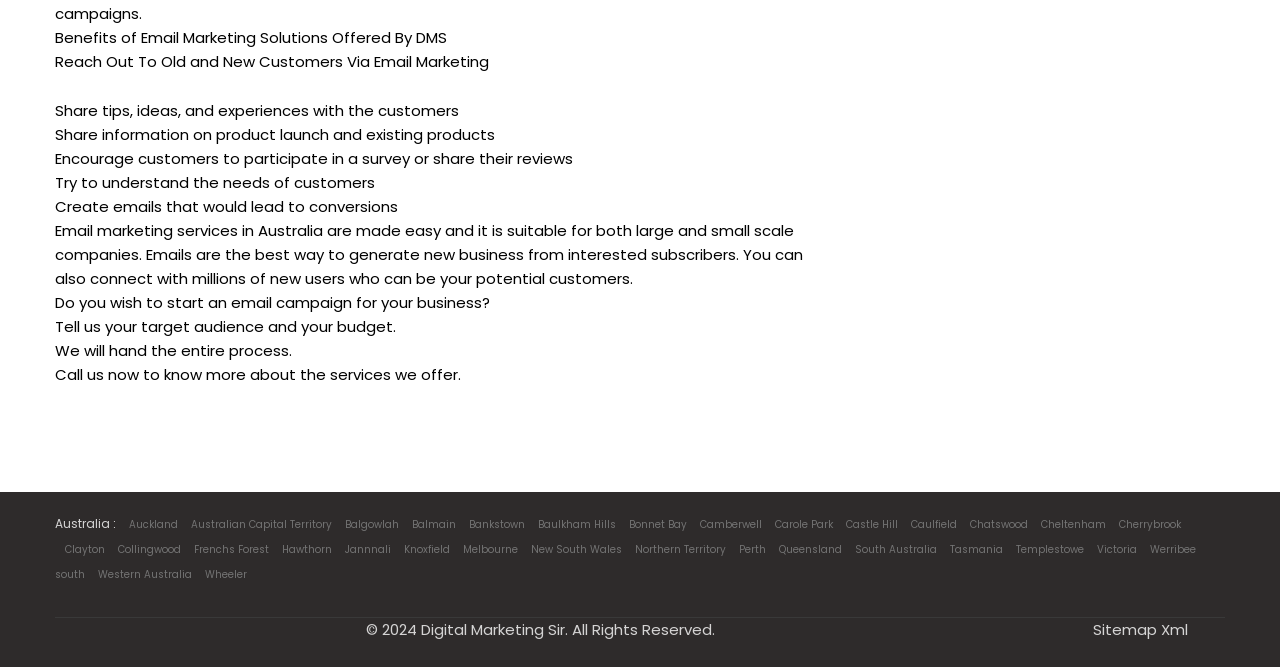Please answer the following question using a single word or phrase: 
What is the purpose of the email marketing service?

Generate new business